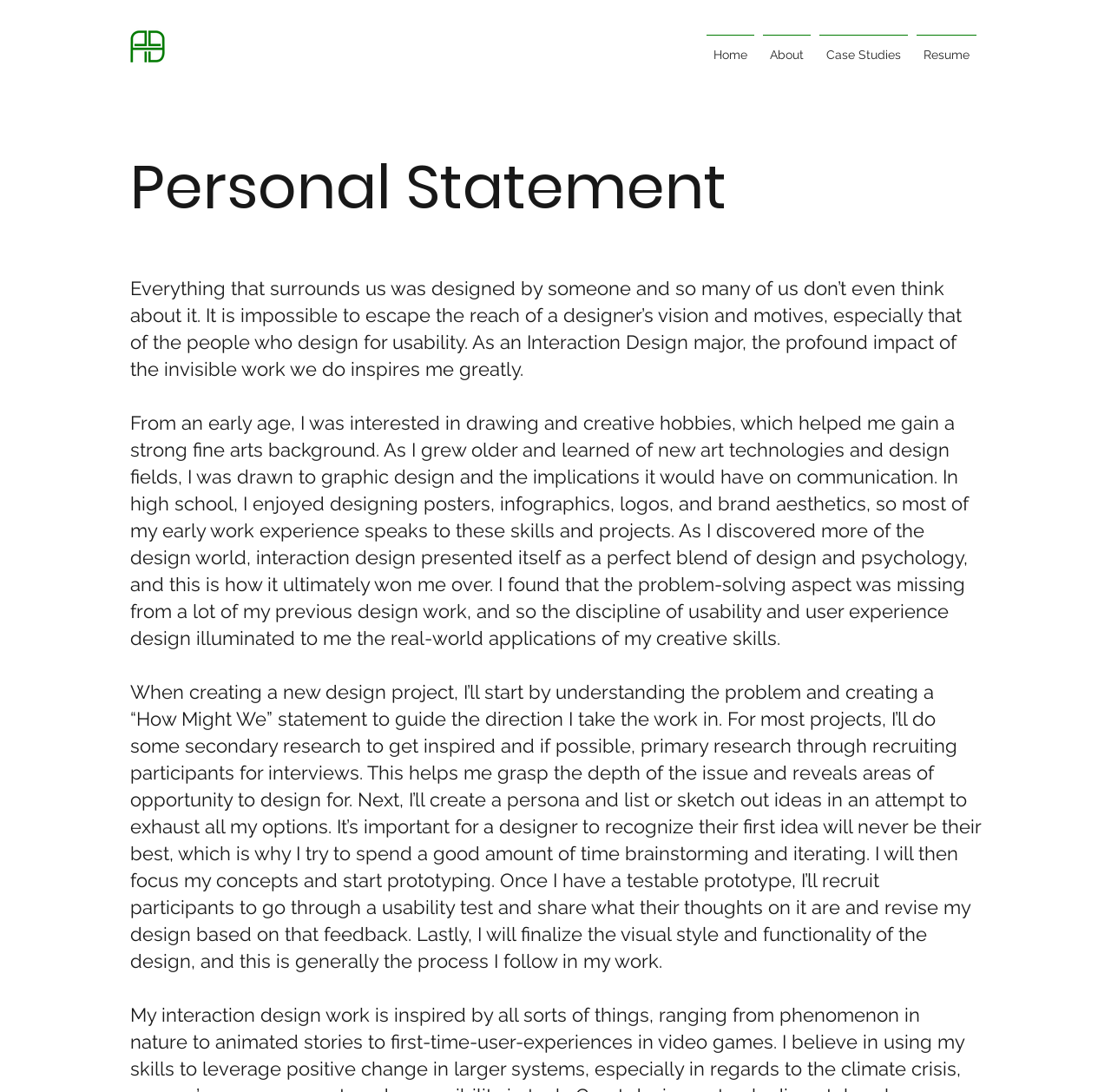Use a single word or phrase to answer the question: What is the final step in the design process?

Finalize visual style and functionality